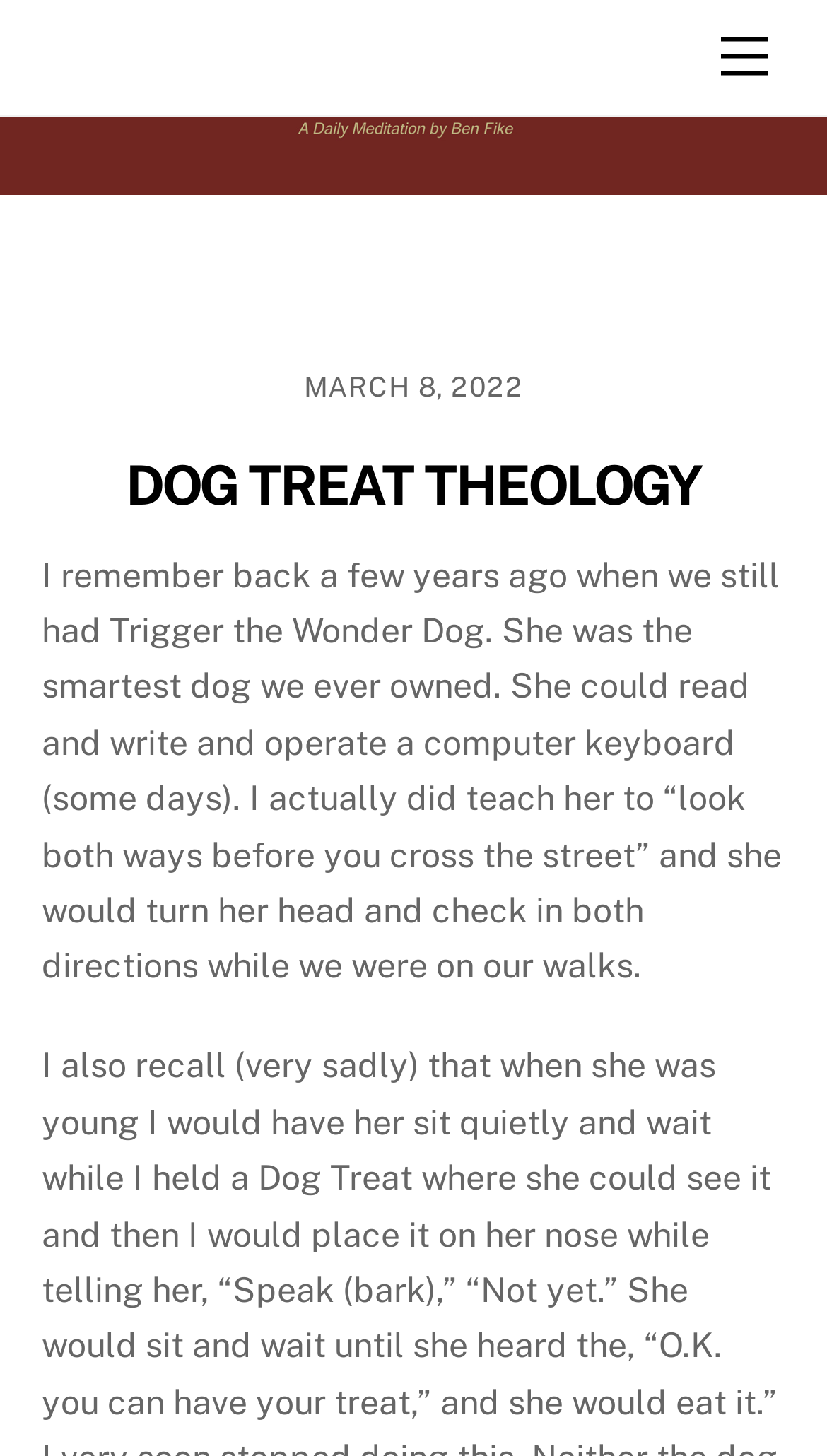What is the skill mentioned that the dog could do? Using the information from the screenshot, answer with a single word or phrase.

operate a computer keyboard